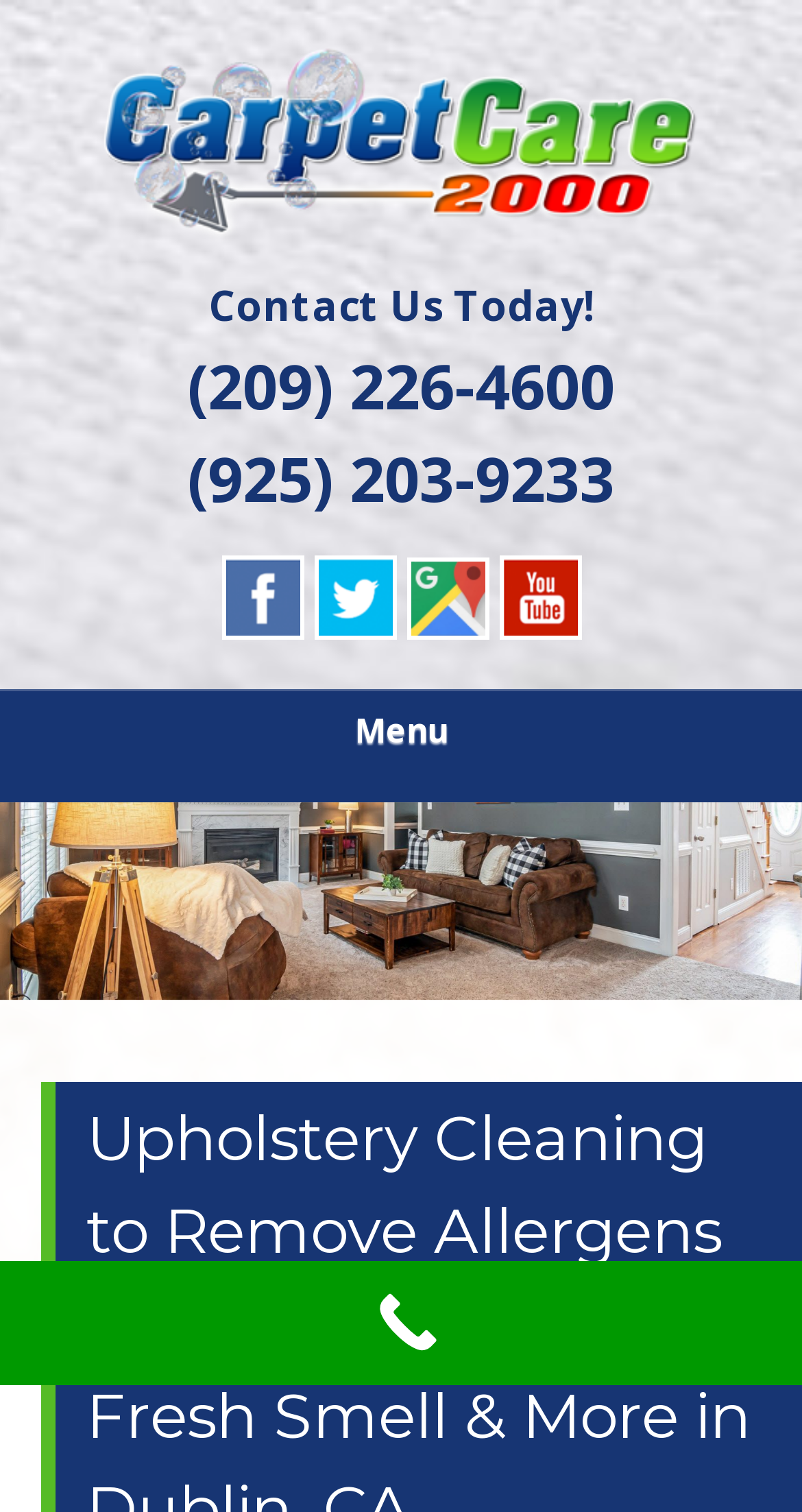What is the headline of the webpage?

CARPET CARE 2000